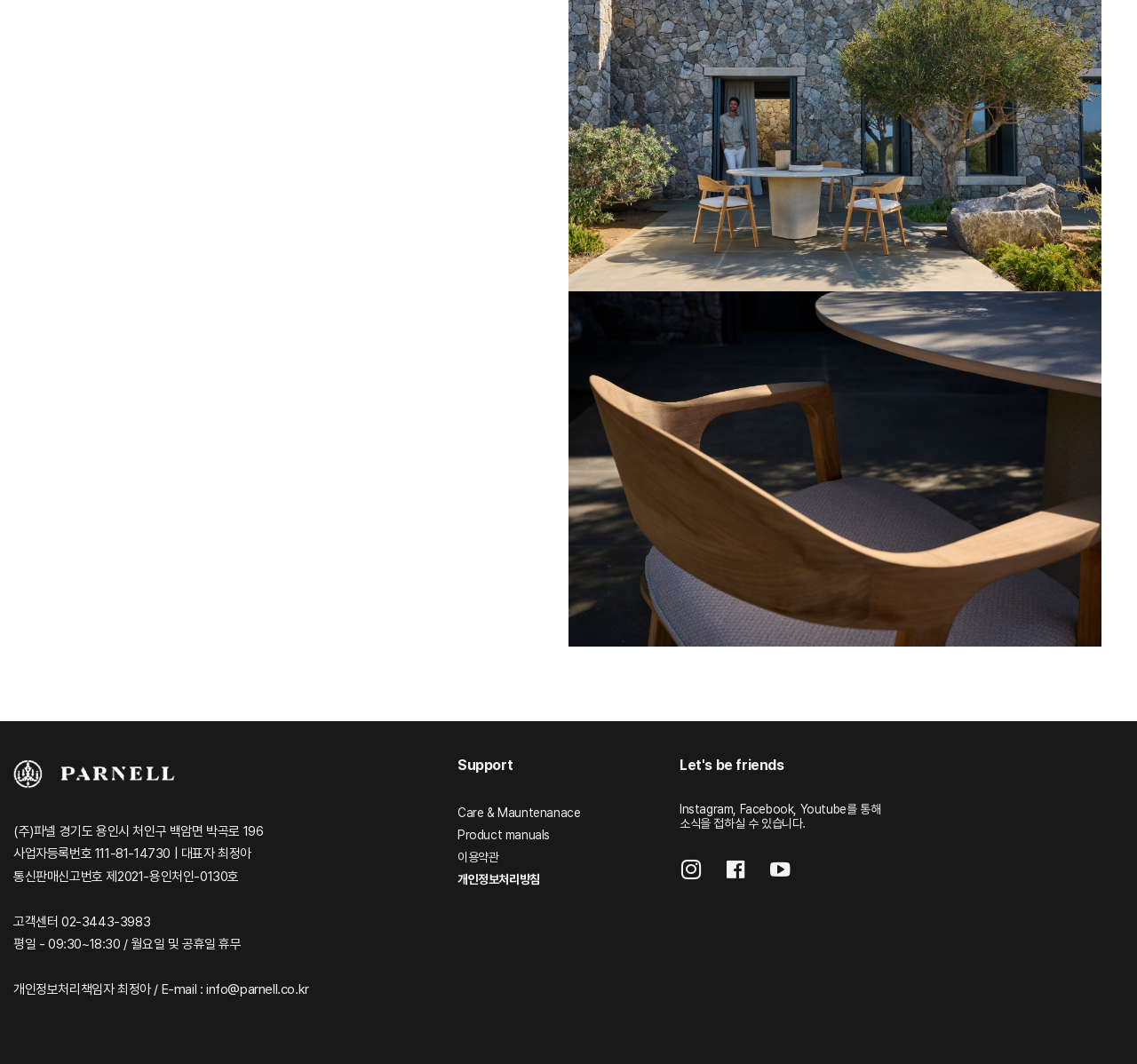What is the customer service phone number?
Respond to the question with a single word or phrase according to the image.

02-3443-3983